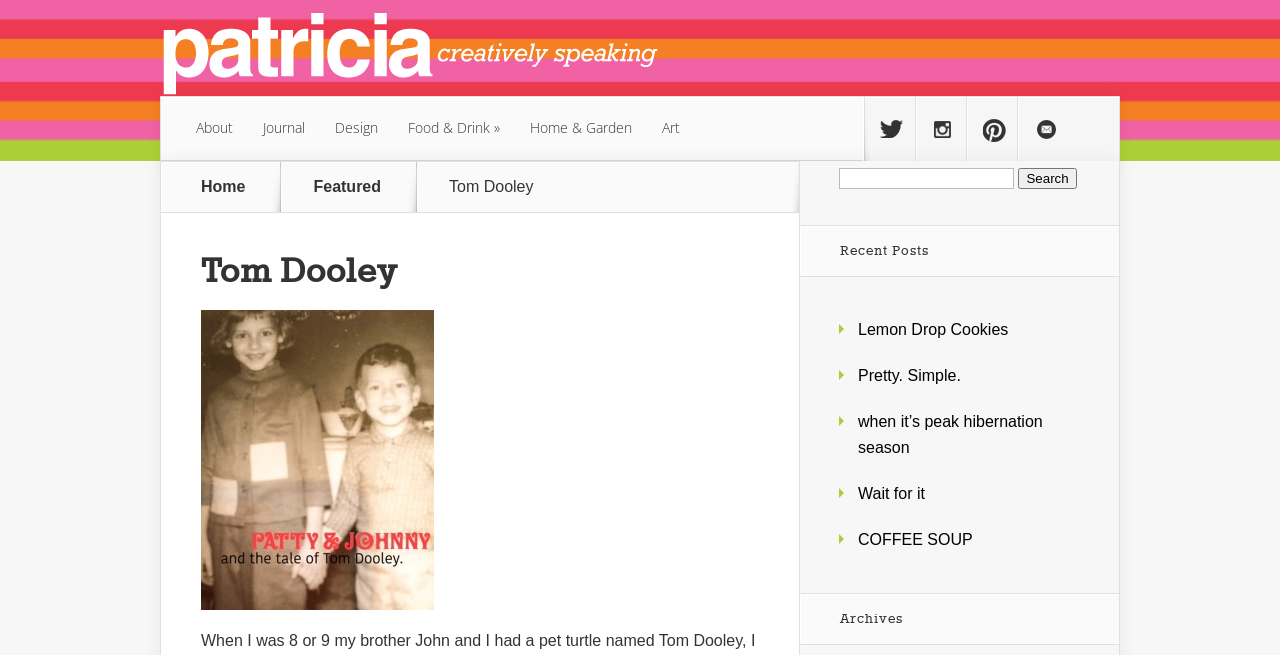Identify the bounding box coordinates necessary to click and complete the given instruction: "Go to the Home page".

[0.138, 0.273, 0.211, 0.298]